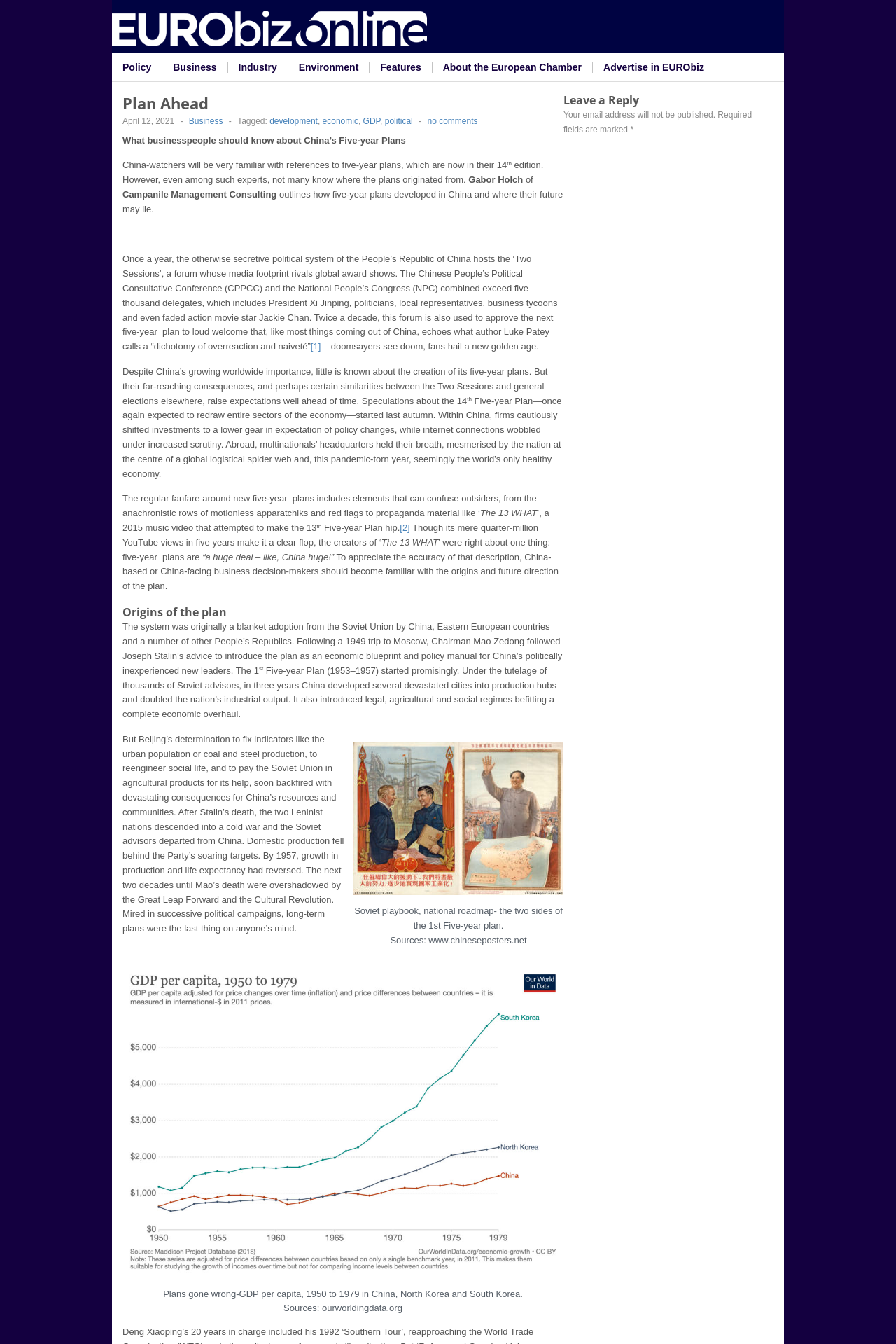Select the bounding box coordinates of the element I need to click to carry out the following instruction: "Click on the 'development' tag".

[0.301, 0.086, 0.355, 0.094]